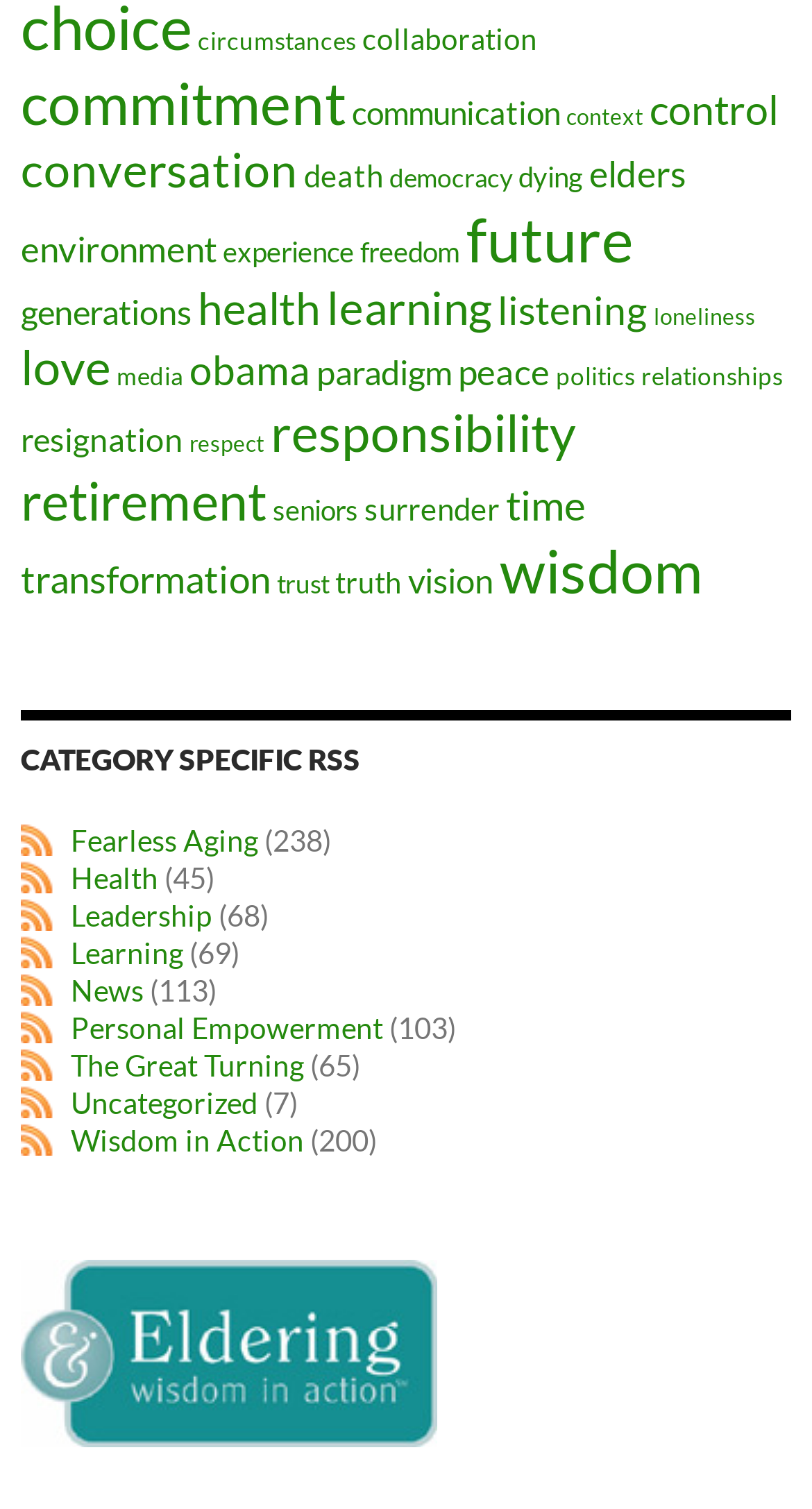How many items are associated with the 'Health' category?
Based on the screenshot, provide a one-word or short-phrase response.

29